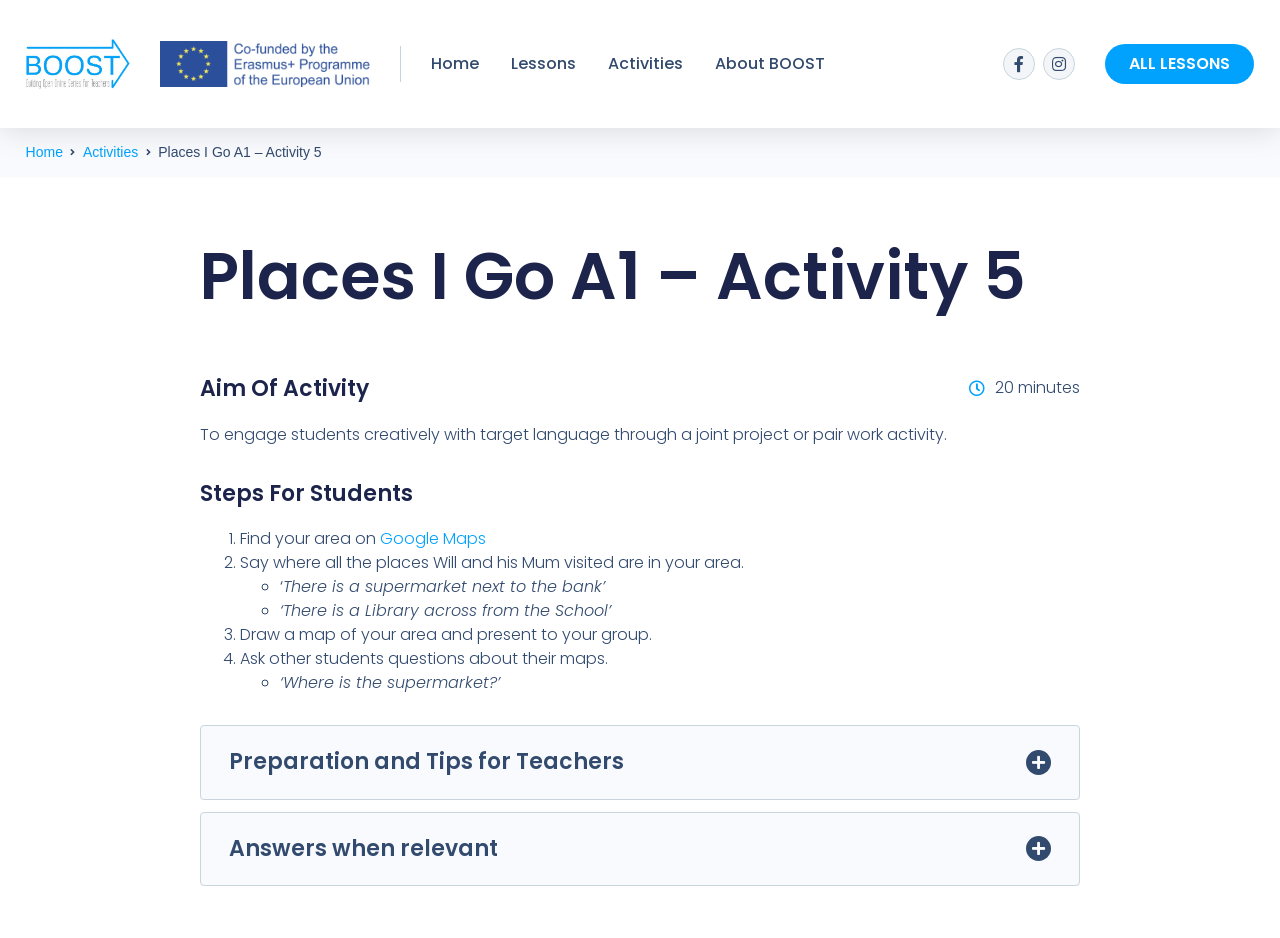Answer the following in one word or a short phrase: 
What should students do in step 3?

Draw a map